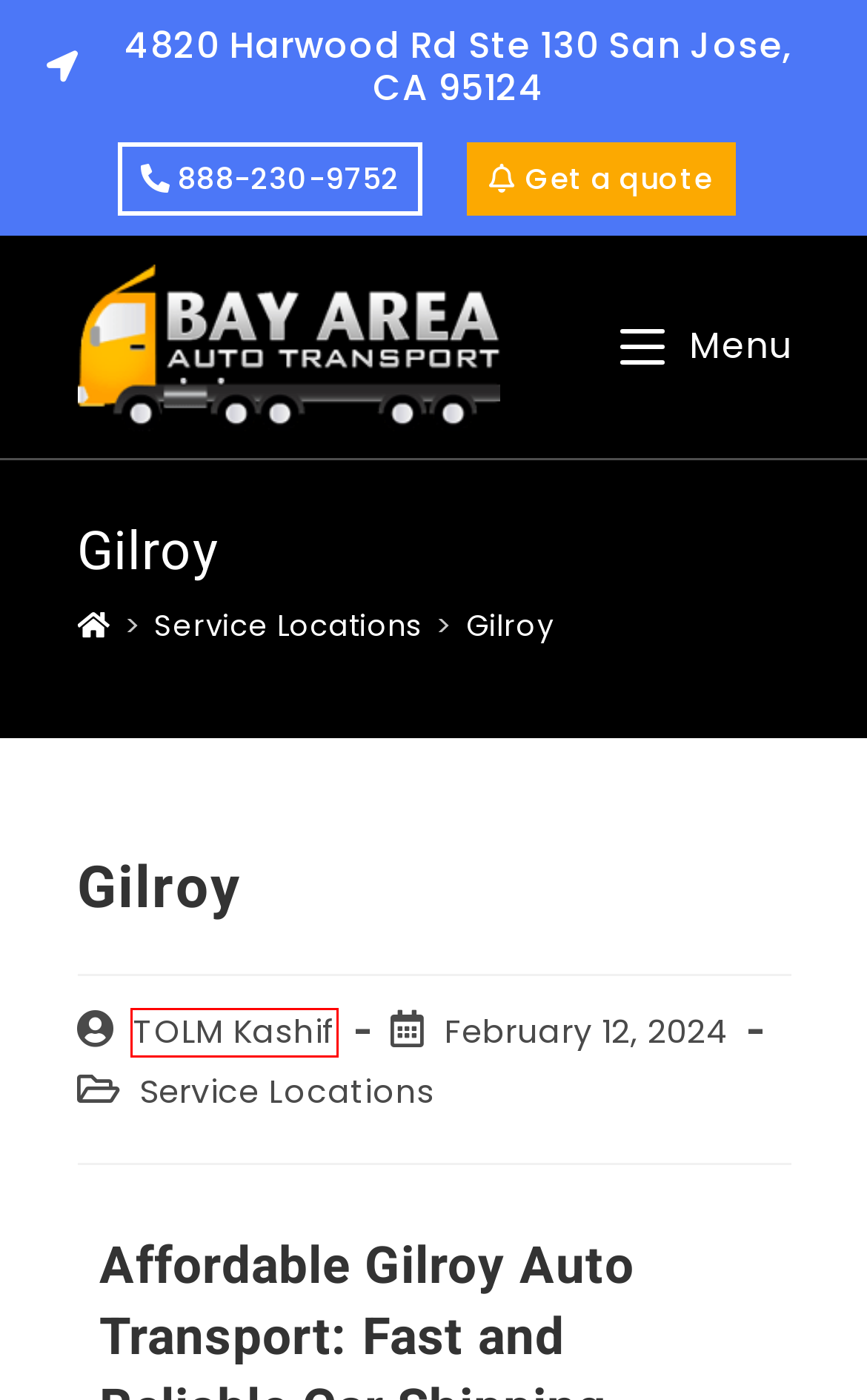Review the screenshot of a webpage which includes a red bounding box around an element. Select the description that best fits the new webpage once the element in the bounding box is clicked. Here are the candidates:
A. Motorcycle Shipping | Bay Area Auto Transport & Car Shipping Services
B. Boat Shipping Bay Area - Bay Area Auto Transport
C. Portola Valley Auto Transport & Car Shipping Services | Fast And Reliable
D. Vacaville Auto Transport & Car Shipping Services | Fast And Reliable
E. Best Bay Area Auto Transport & Car Shipping Services
F. TOLM Kashif, Author at Bay Area Auto Transport
G. Service Locations Archives - Bay Area Auto Transport
H. The Advantages of Enclosed Shipping - Bay Area Auto Transport

F